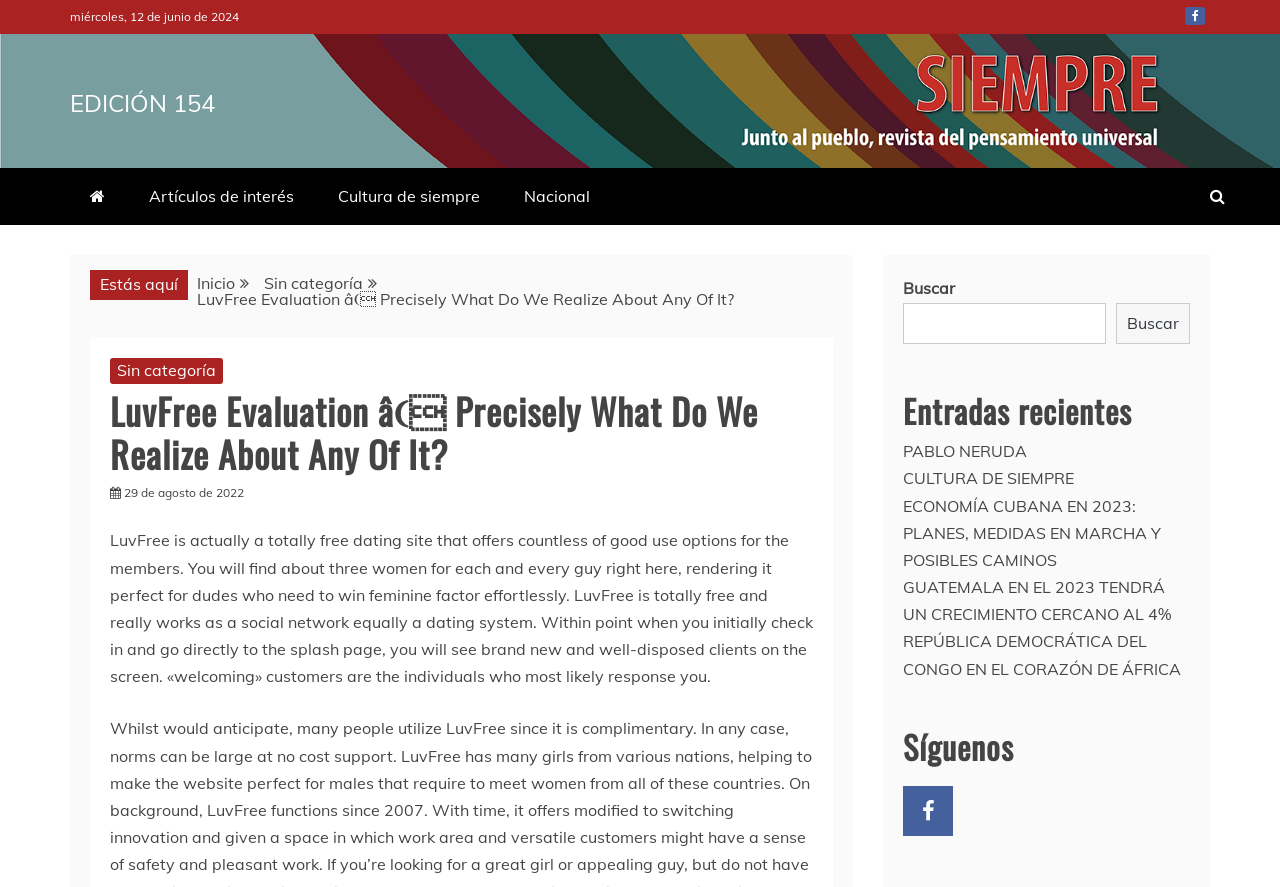Given the description "Inicio", determine the bounding box of the corresponding UI element.

[0.154, 0.308, 0.184, 0.331]